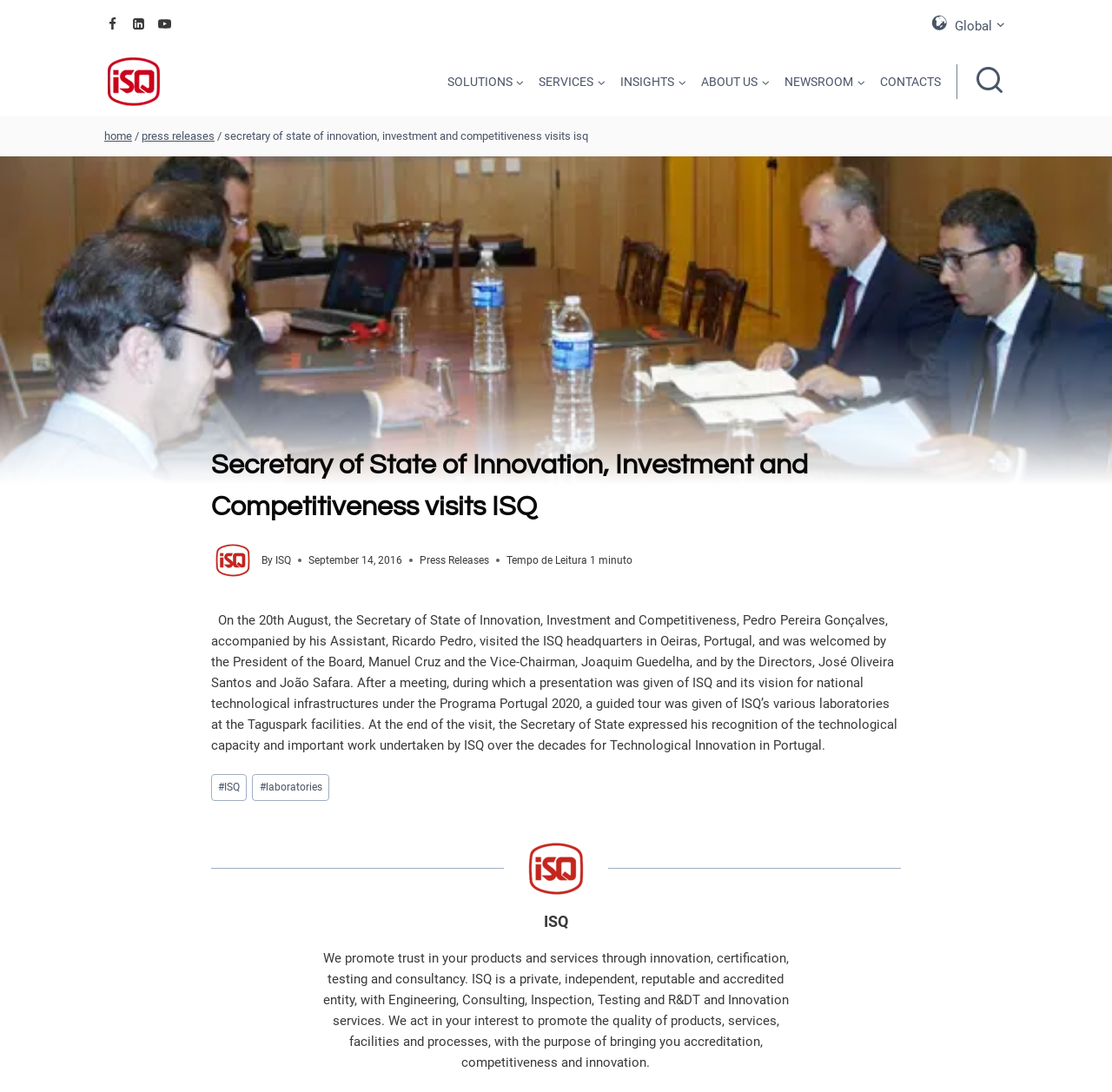How long does it take to read the article?
Use the image to answer the question with a single word or phrase.

1 minute